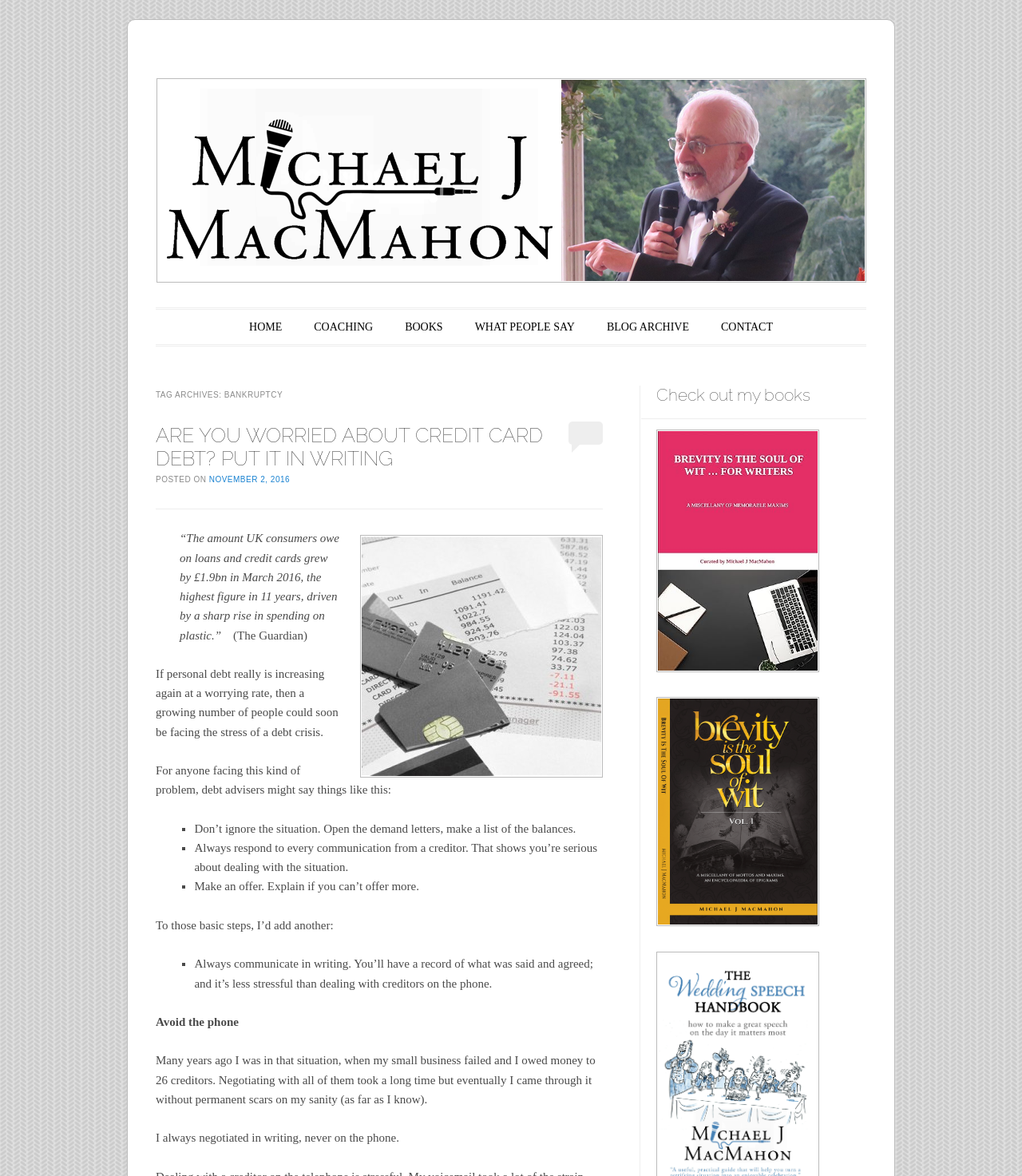Calculate the bounding box coordinates of the UI element given the description: "BLOG ARCHIVE".

[0.586, 0.268, 0.682, 0.289]